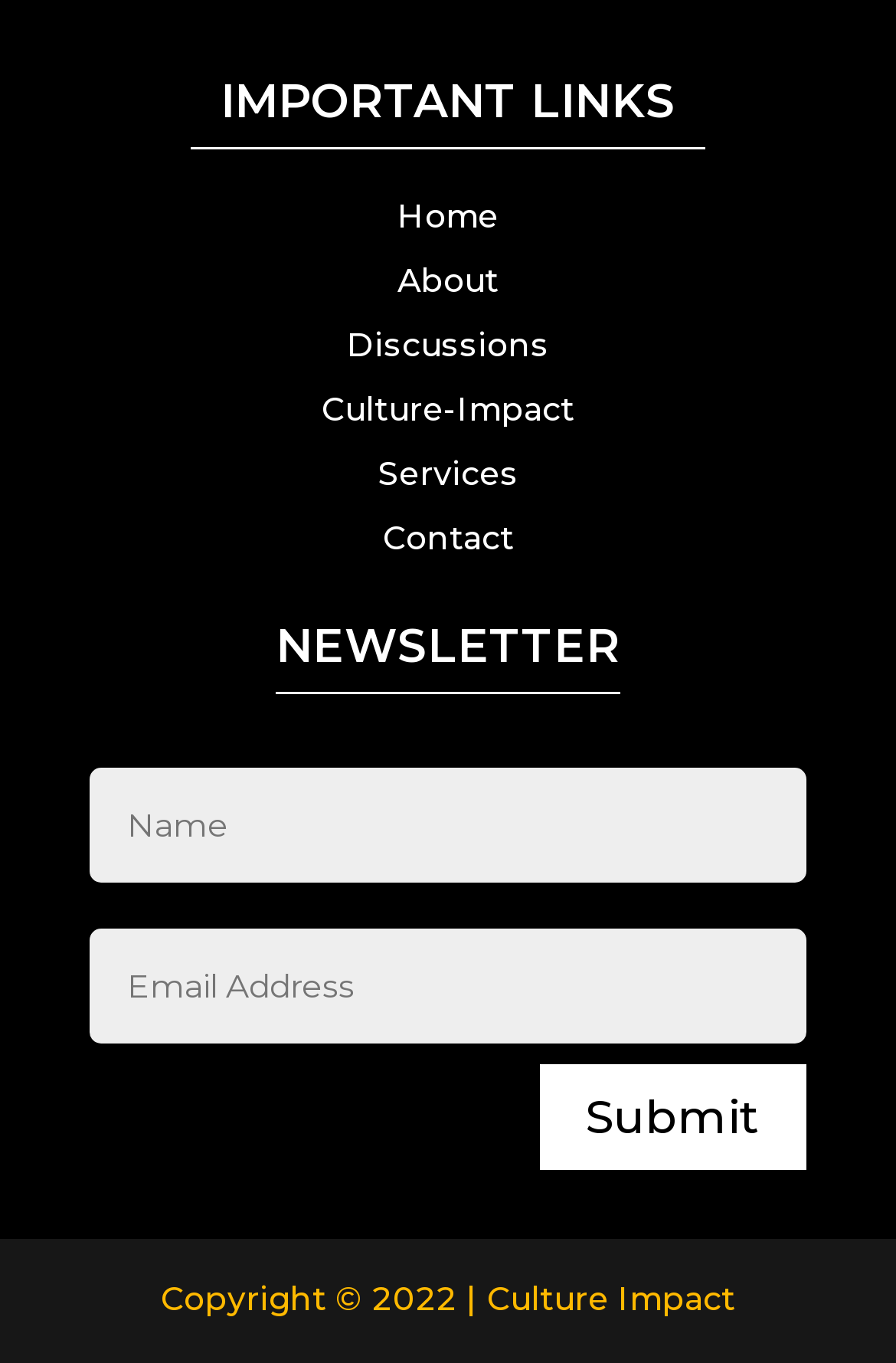What is the last link in the IMPORTANT LINKS section?
Please provide a single word or phrase based on the screenshot.

Contact